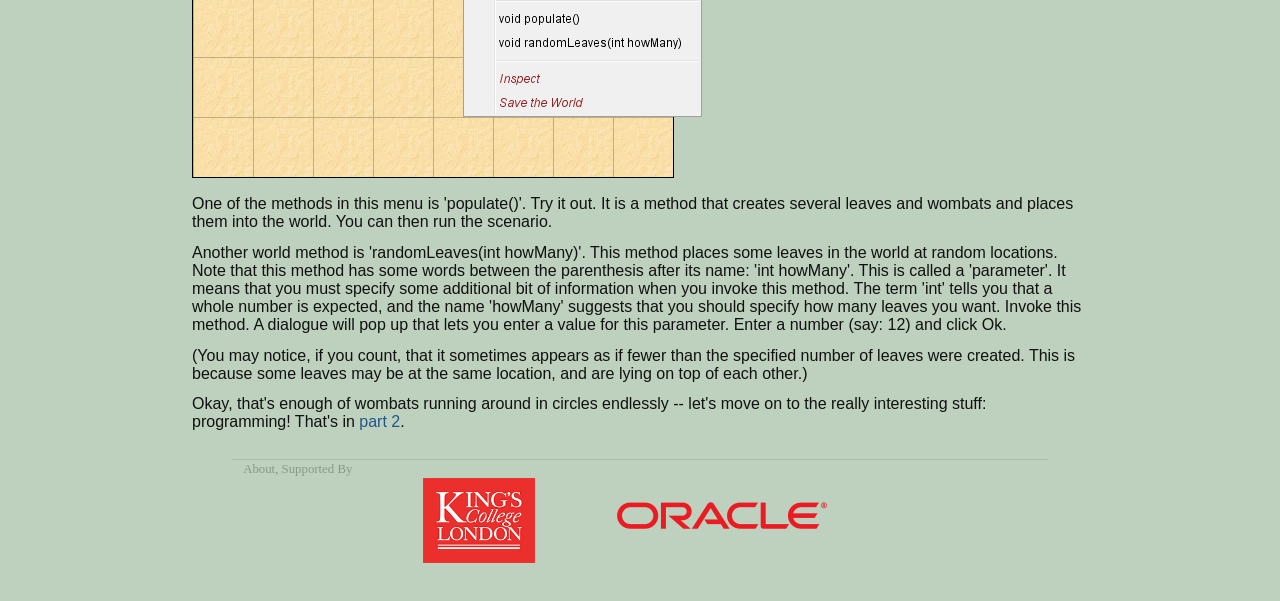How many links are present in the content info section?
Could you answer the question with a detailed and thorough explanation?

The content info section has three links: 'About', 'King's College London', and 'Oracle'. These links are identified by their element types and bounding box coordinates.